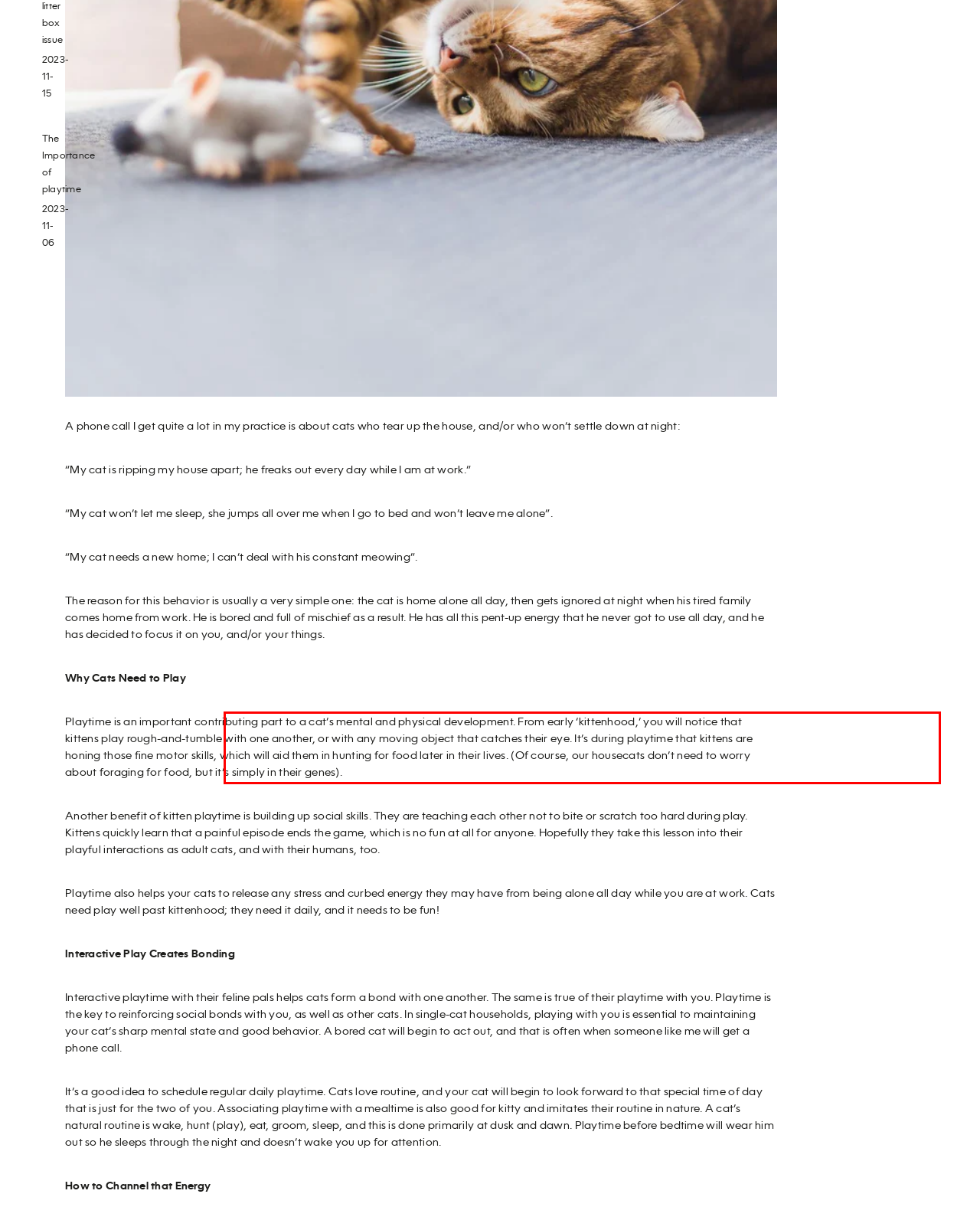Using the provided screenshot of a webpage, recognize the text inside the red rectangle bounding box by performing OCR.

Playtime is an important contributing part to a cat’s mental and physical development. From early ‘kittenhood,’ you will notice that kittens play rough-and-tumble with one another, or with any moving object that catches their eye. It’s during playtime that kittens are honing those fine motor skills, which will aid them in hunting for food later in their lives. (Of course, our housecats don’t need to worry about foraging for food, but it’s simply in their genes).